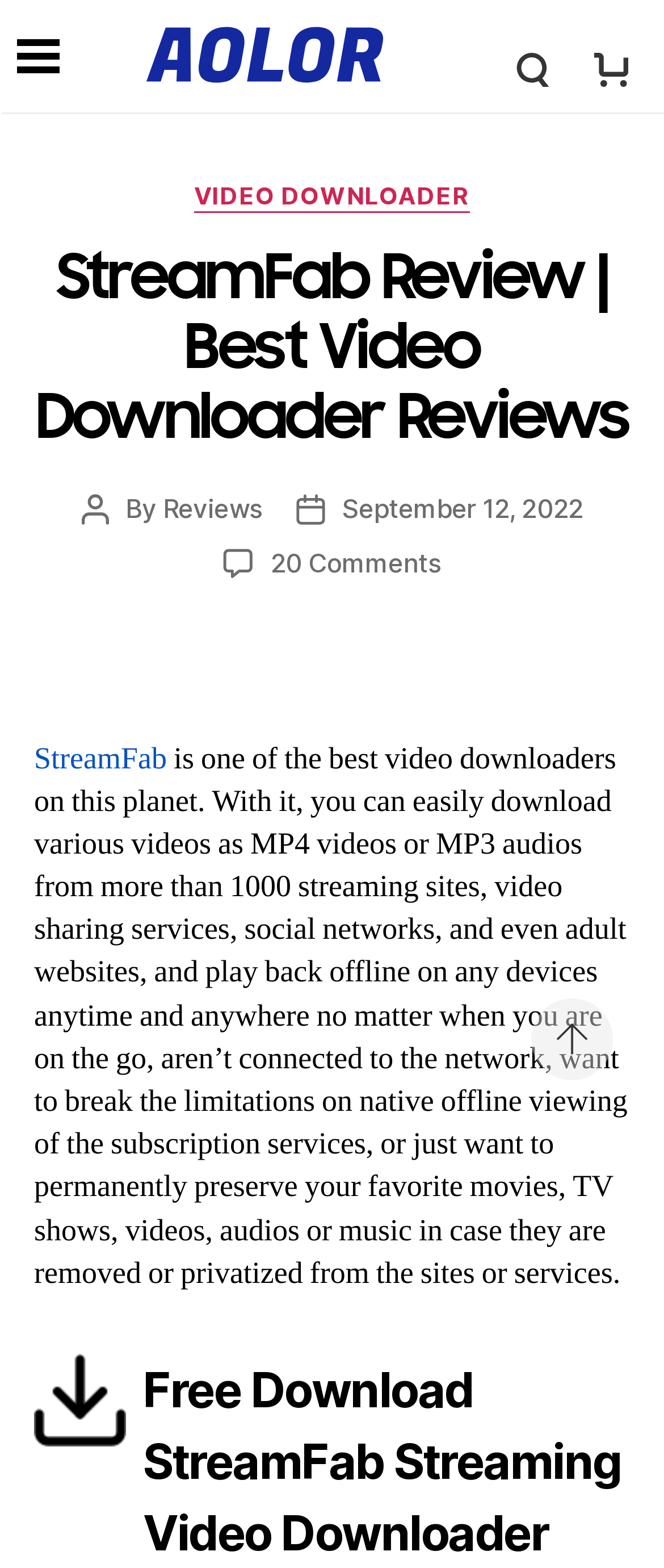What is the name of the video downloader?
Please craft a detailed and exhaustive response to the question.

I found the answer by looking at the text content of the webpage, specifically the sentence that starts with 'StreamFab is one of the best video downloaders...' which mentions the name of the video downloader.